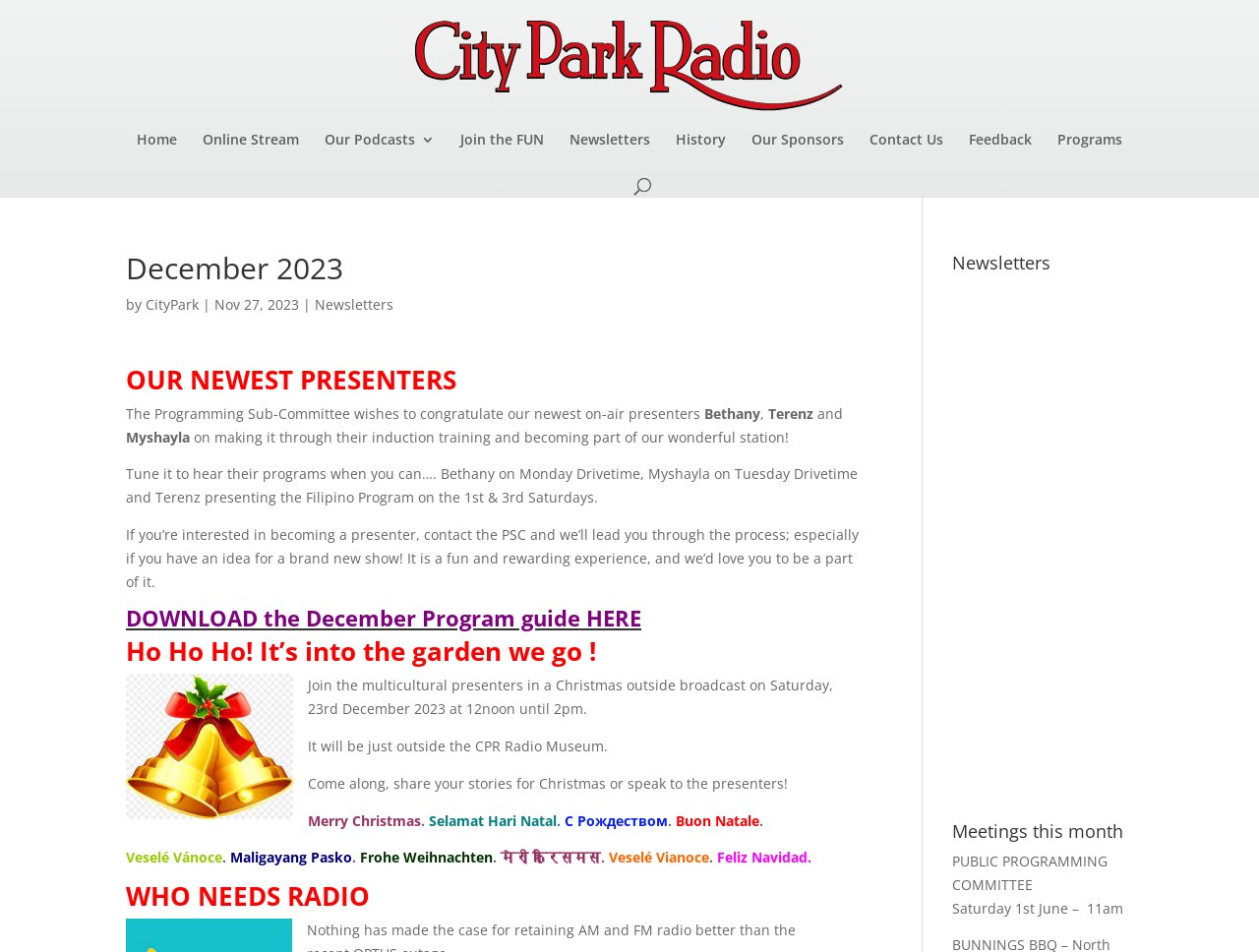Determine the bounding box coordinates of the section to be clicked to follow the instruction: "Check out Online Stream". The coordinates should be given as four float numbers between 0 and 1, formatted as [left, top, right, bottom].

[0.161, 0.139, 0.238, 0.183]